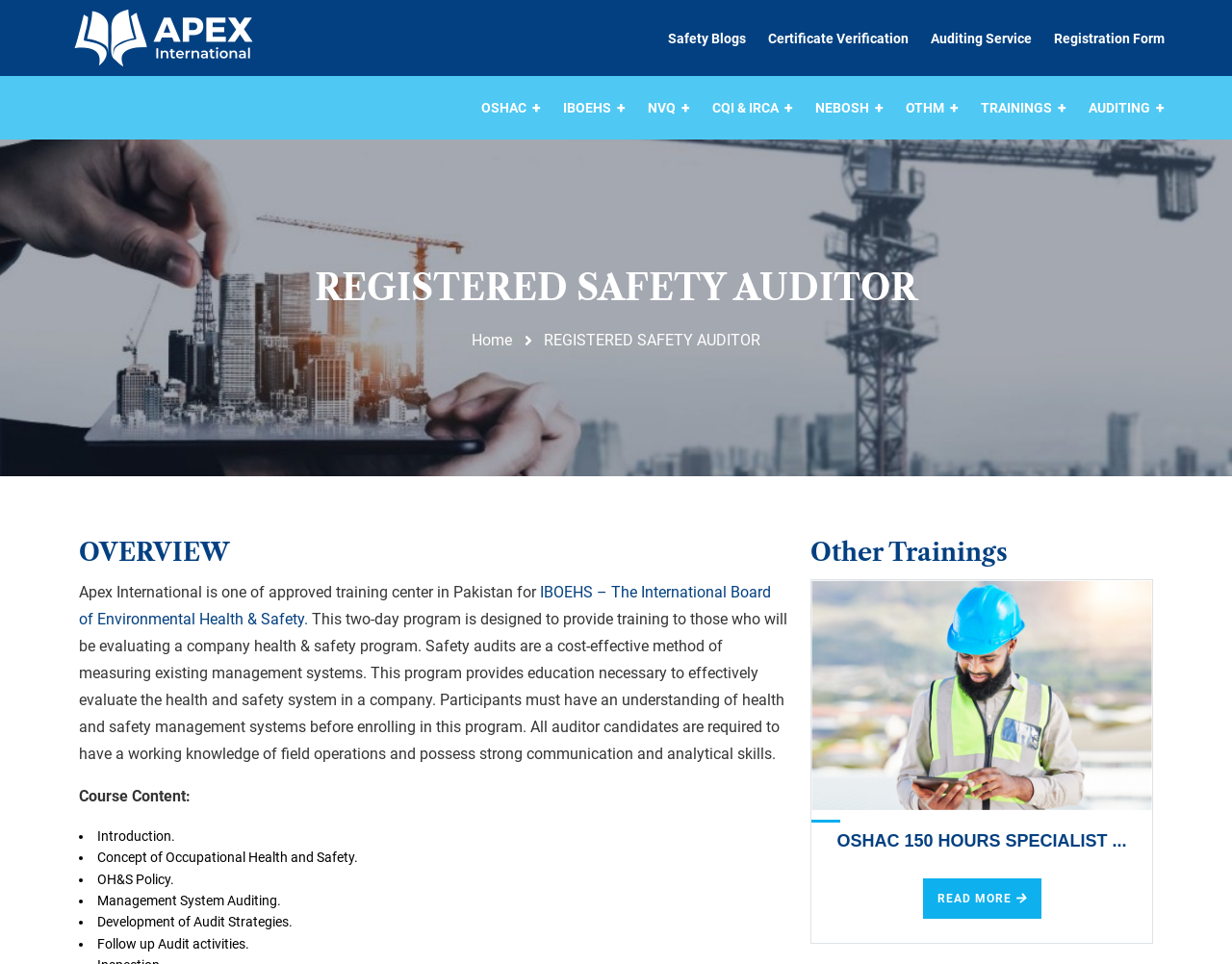From the screenshot, find the bounding box of the UI element matching this description: "#engineeringdesignpackage". Supply the bounding box coordinates in the form [left, top, right, bottom], each a float between 0 and 1.

None